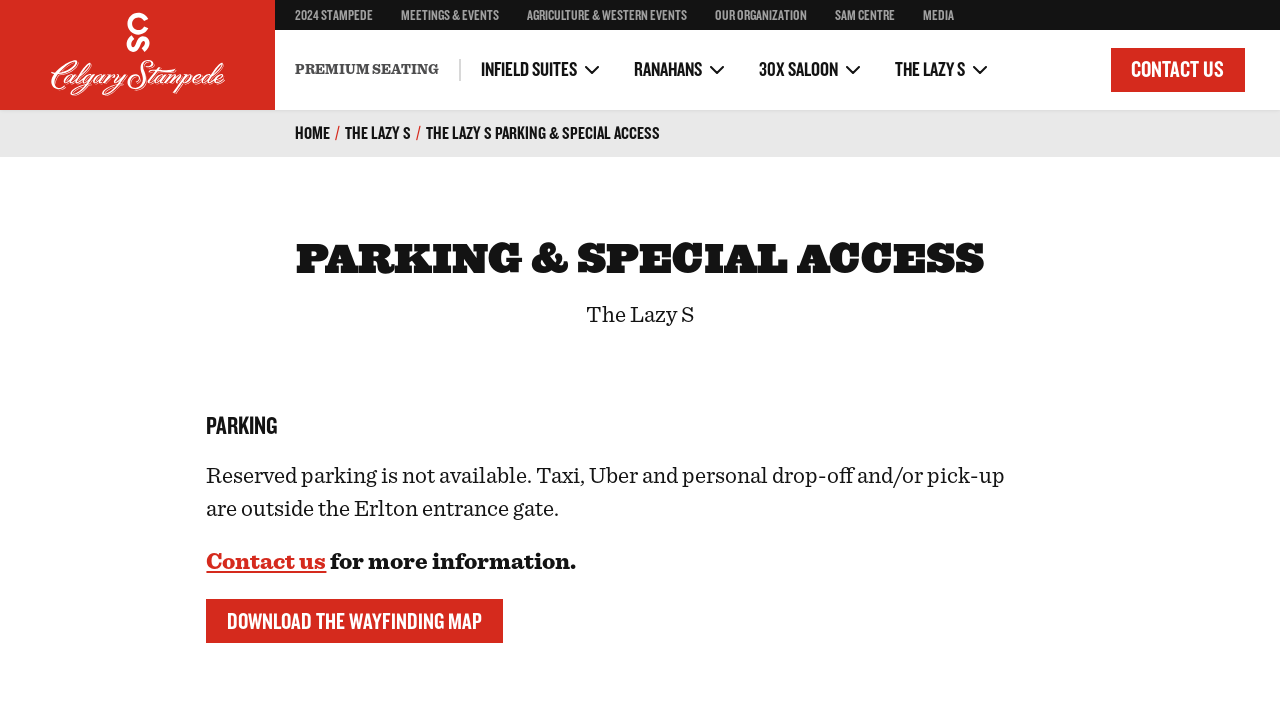Bounding box coordinates are specified in the format (top-left x, top-left y, bottom-right x, bottom-right y). All values are floating point numbers bounded between 0 and 1. Please provide the bounding box coordinate of the region this sentence describes: ranahans

[0.495, 0.043, 0.566, 0.156]